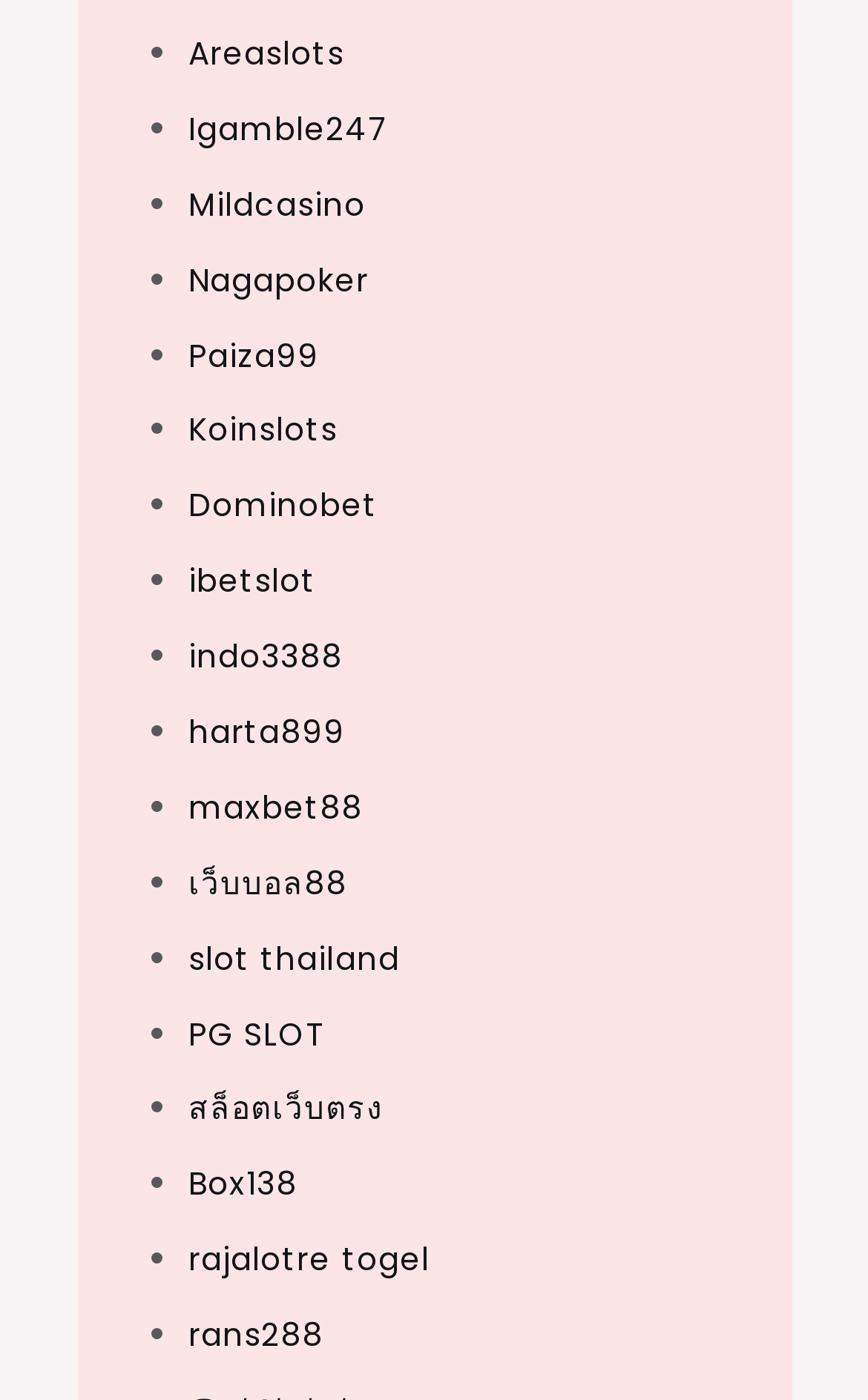Use a single word or phrase to answer the following:
How many links are in the list?

20